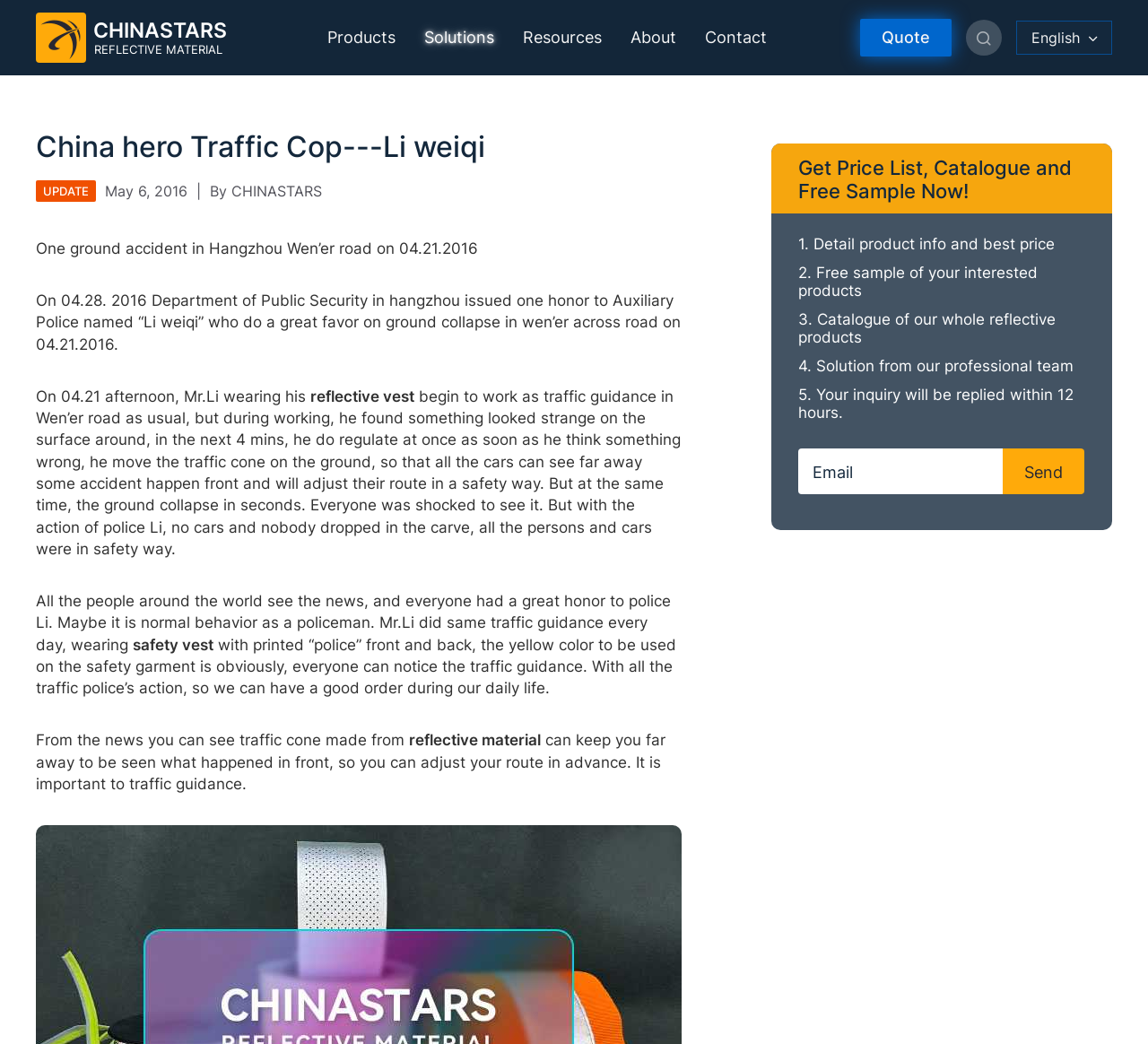What happened on the ground on 04.21.2016?
Please look at the screenshot and answer using one word or phrase.

ground collapse